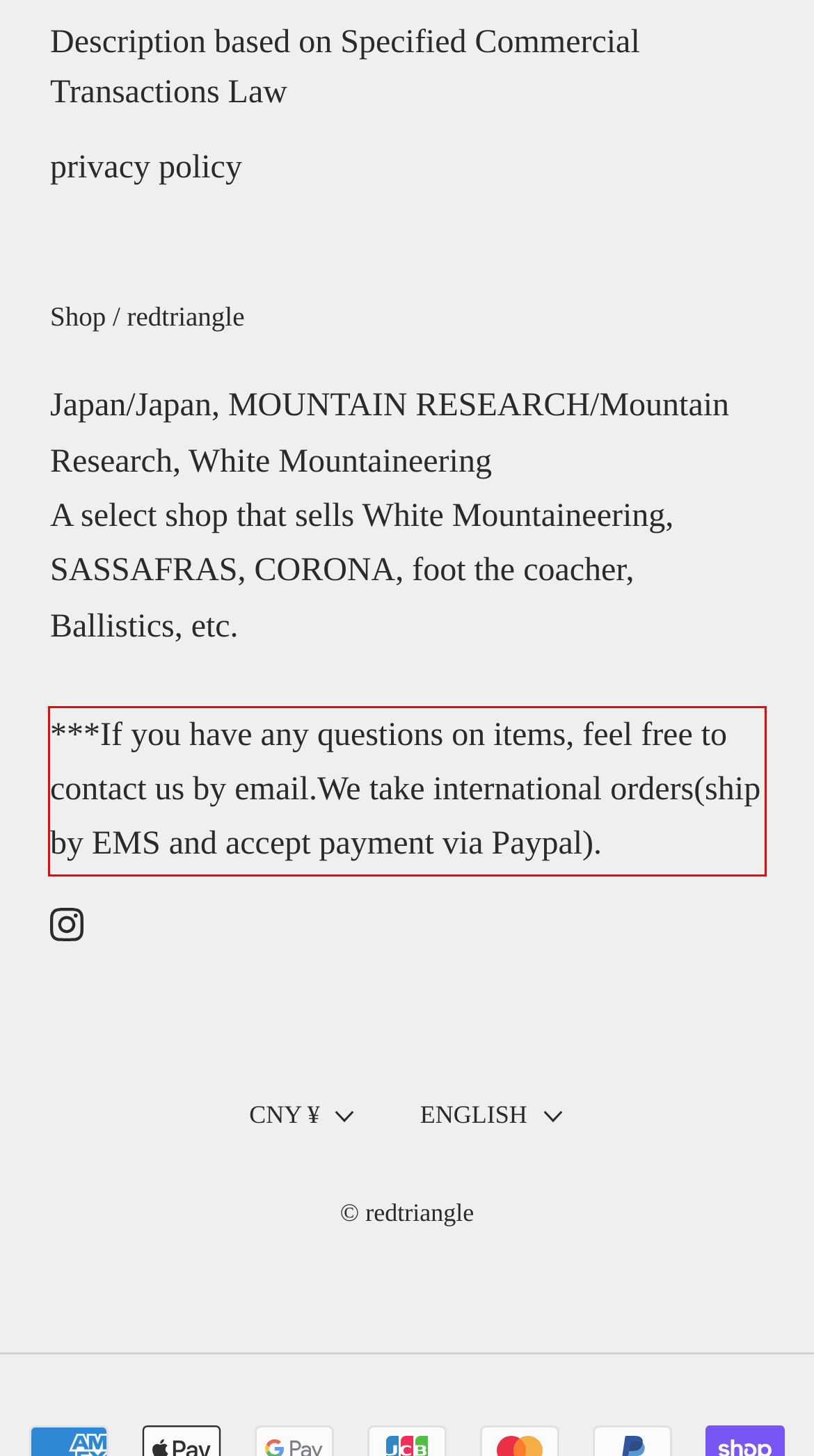Extract and provide the text found inside the red rectangle in the screenshot of the webpage.

***If you have any questions on items, feel free to contact us by email.We take international orders(ship by EMS and accept payment via Paypal).